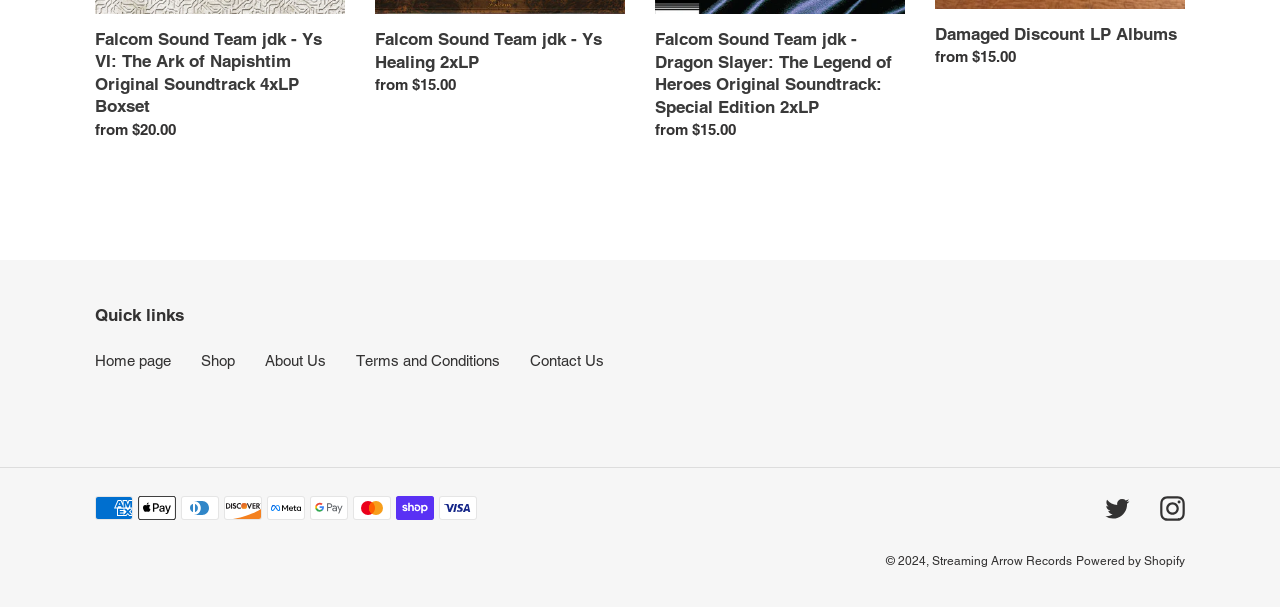Using the details from the image, please elaborate on the following question: How many social media links are shown?

I found the links 'Twitter' and 'Instagram' at the bottom of the webpage, which suggests that there are 2 social media links shown.